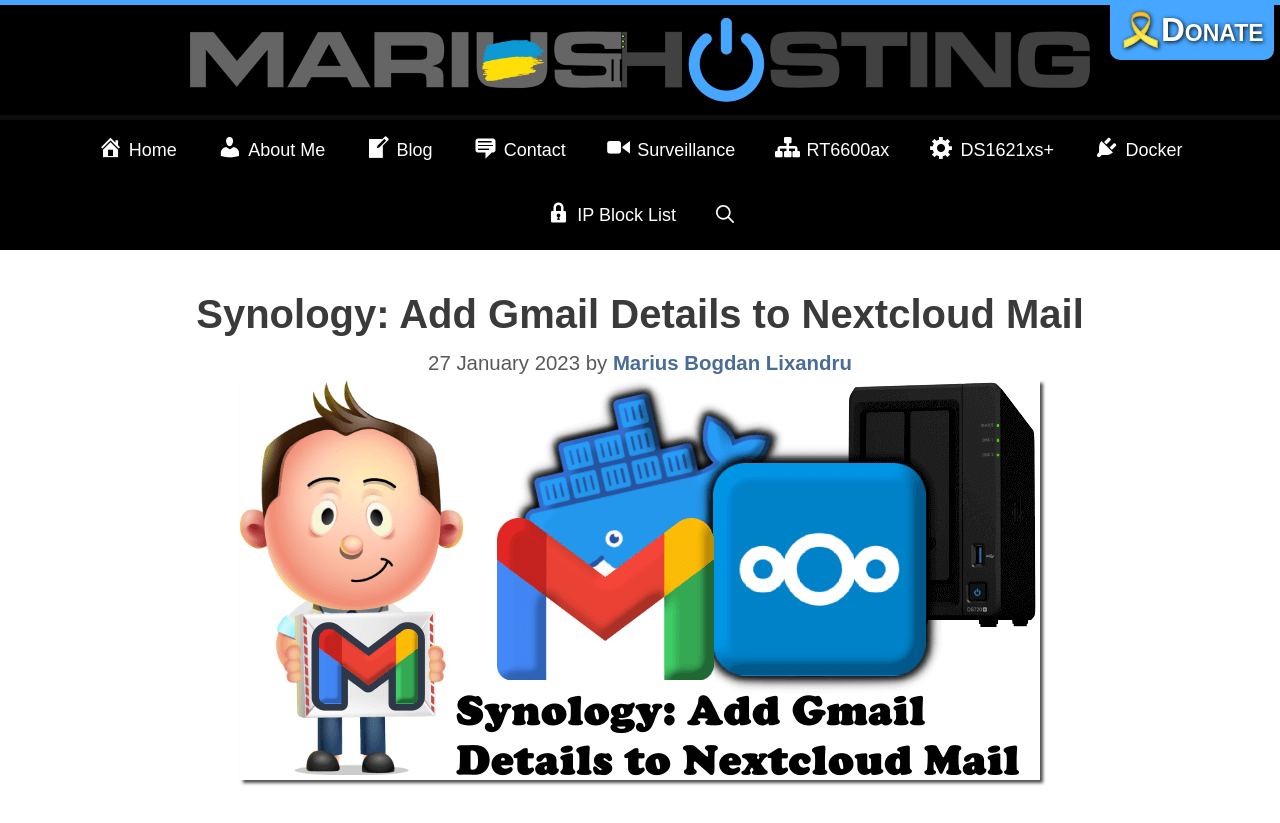Please provide the bounding box coordinates for the element that needs to be clicked to perform the instruction: "contact the website owner". The coordinates must consist of four float numbers between 0 and 1, formatted as [left, top, right, bottom].

[0.354, 0.146, 0.458, 0.225]